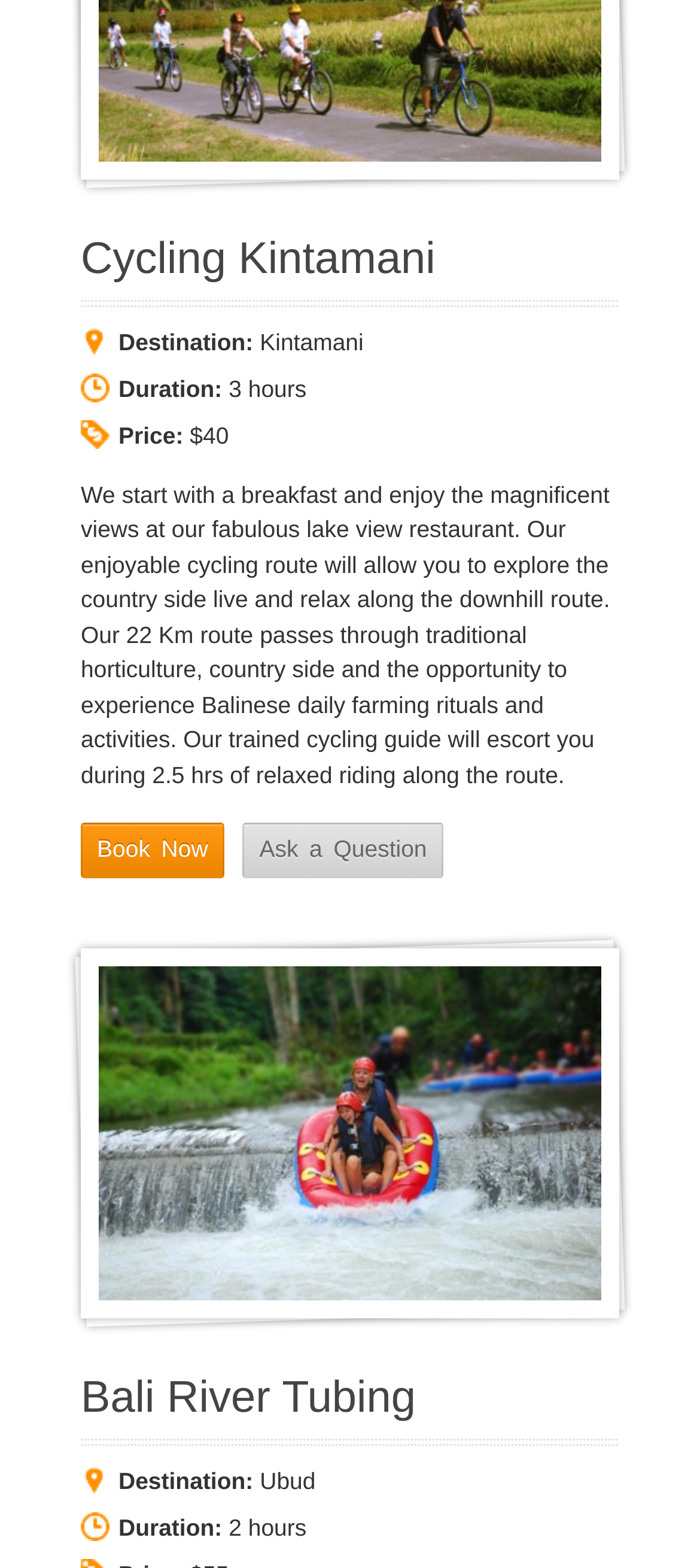Extract the bounding box coordinates for the described element: "Book Now". The coordinates should be represented as four float numbers between 0 and 1: [left, top, right, bottom].

[0.115, 0.525, 0.32, 0.56]